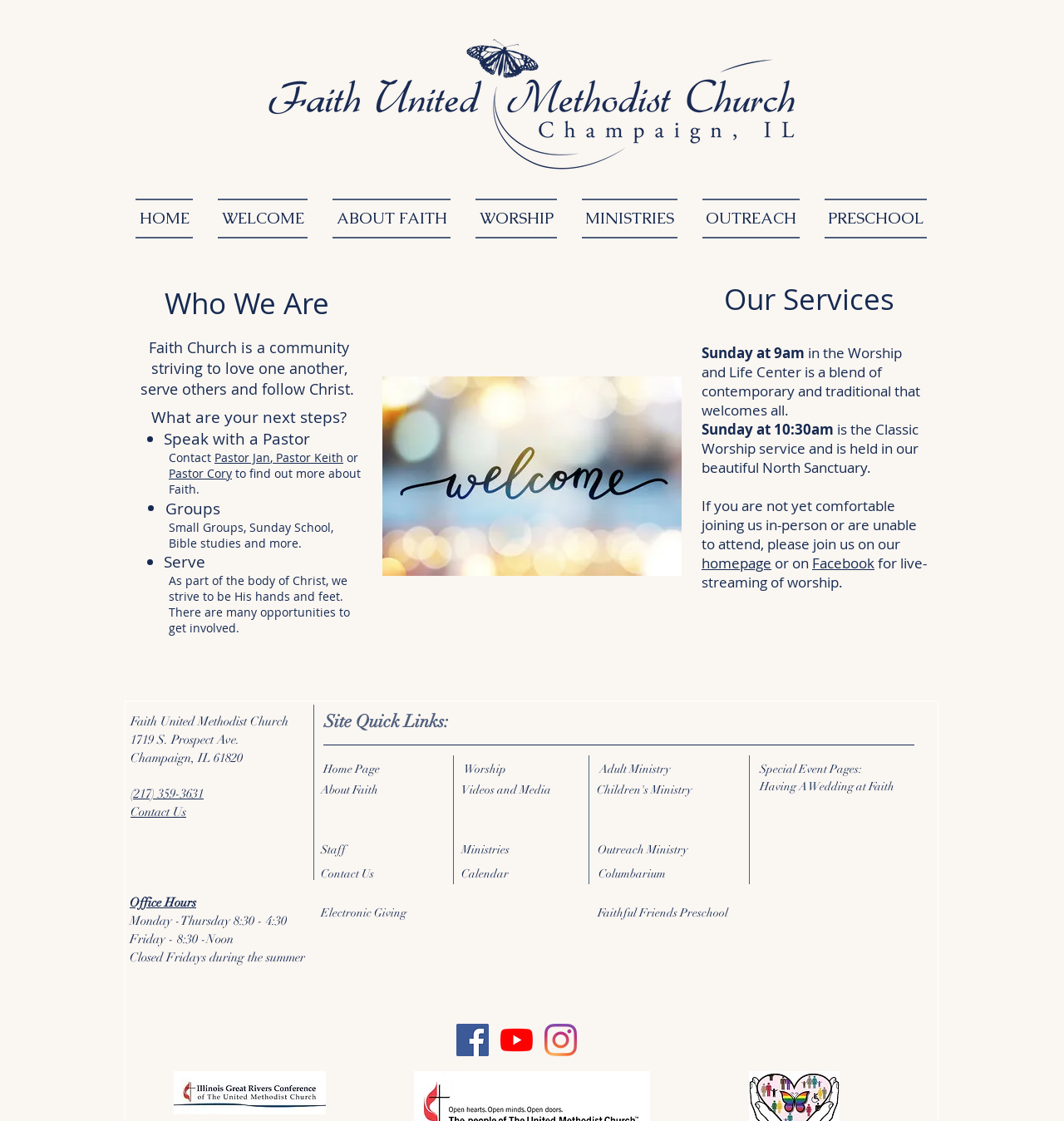What are the office hours?
Provide a detailed answer to the question using information from the image.

I found the answer by looking at the StaticText elements with the text 'Monday -Thursday 8:30 - 4:30' and 'Friday - 8:30 -Noon' at coordinates [0.122, 0.815, 0.27, 0.828] and [0.122, 0.831, 0.223, 0.845] respectively. These texts are likely to be the office hours.